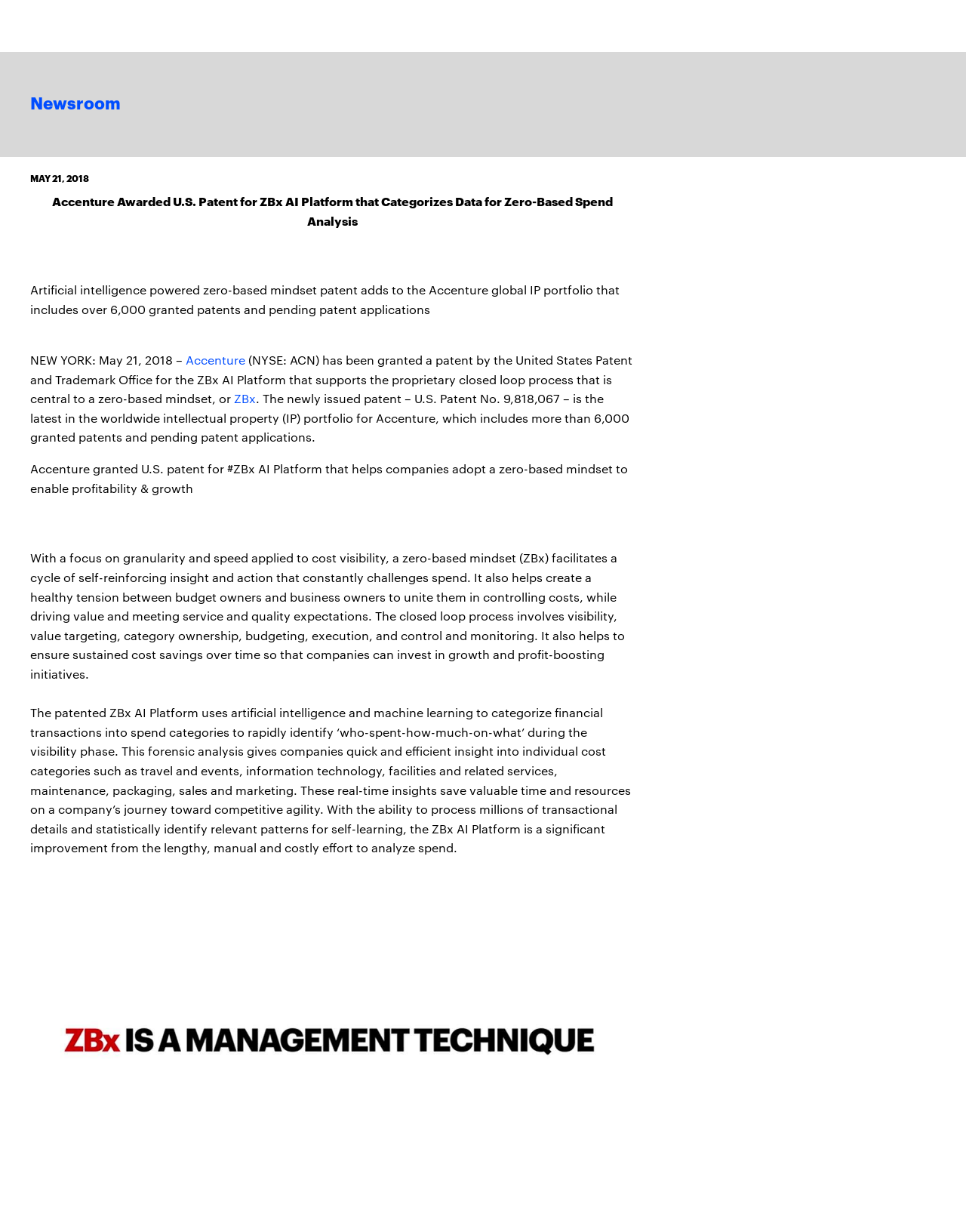Locate the bounding box of the UI element based on this description: "Newsroom". Provide four float numbers between 0 and 1 as [left, top, right, bottom].

[0.031, 0.073, 0.125, 0.092]